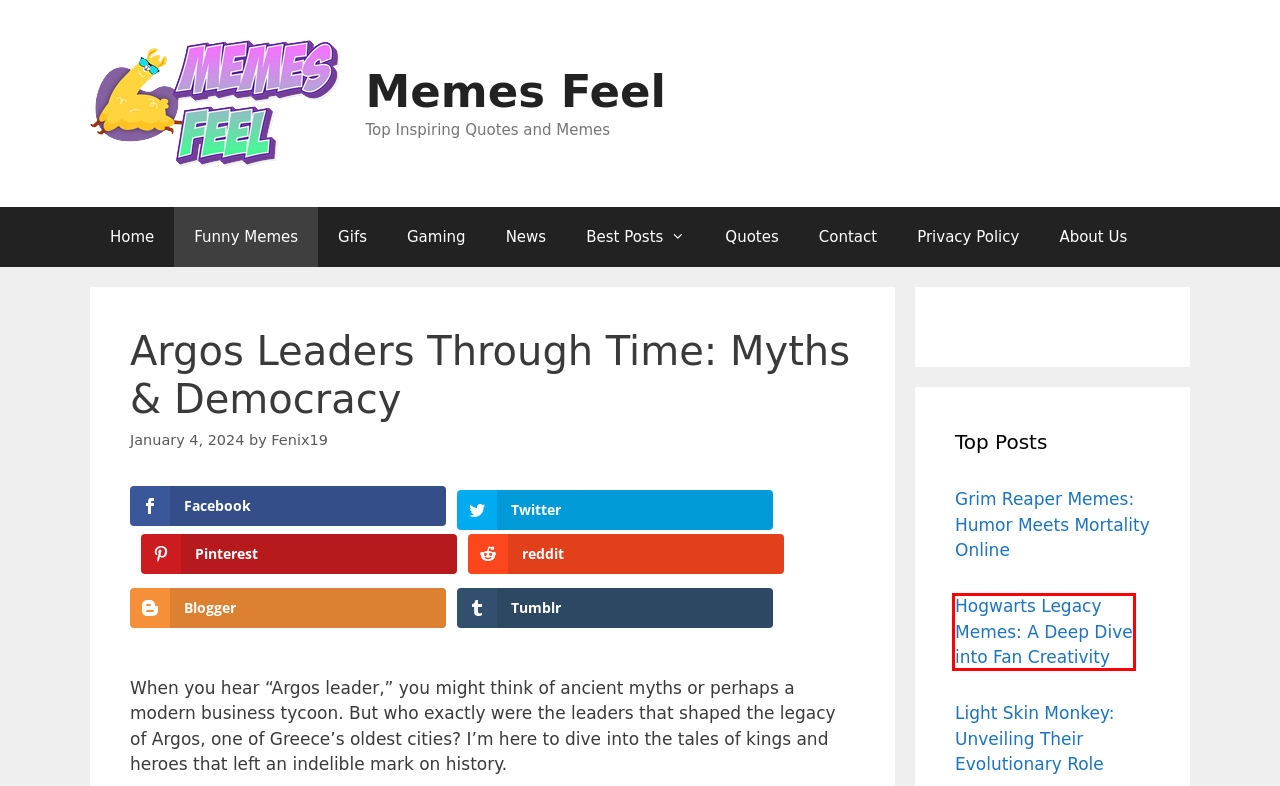Examine the webpage screenshot and identify the UI element enclosed in the red bounding box. Pick the webpage description that most accurately matches the new webpage after clicking the selected element. Here are the candidates:
A. 21 Good luck memes will cheer you up – Memes Feel
B. National Archaeological Museum
C. 31 Disappointed Meme You Want to See – Memes Feel
D. Hogwarts Legacy Memes: A Deep Dive into Fan Creativity – Memes Feel
E. Free eBooks | Project Gutenberg
F. Best Cartoon Memes you will see in 2020 | Memes Feel
G. Privacy Policy – Memes Feel
H. Gaming Archives – Memes Feel

D